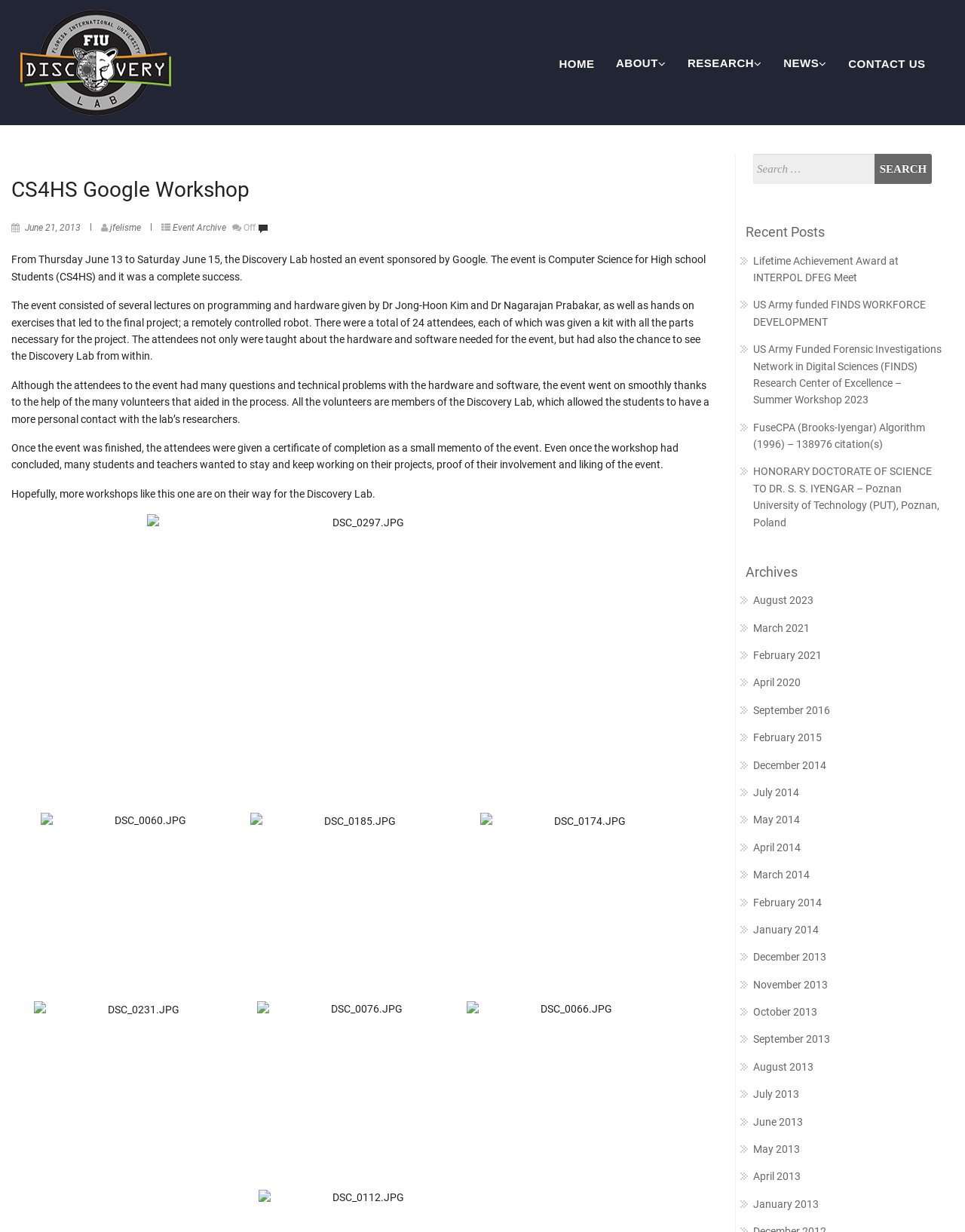Please locate the bounding box coordinates of the element that should be clicked to achieve the given instruction: "Read article about ETHIOPIA: Project helps people return to Tigray region".

None